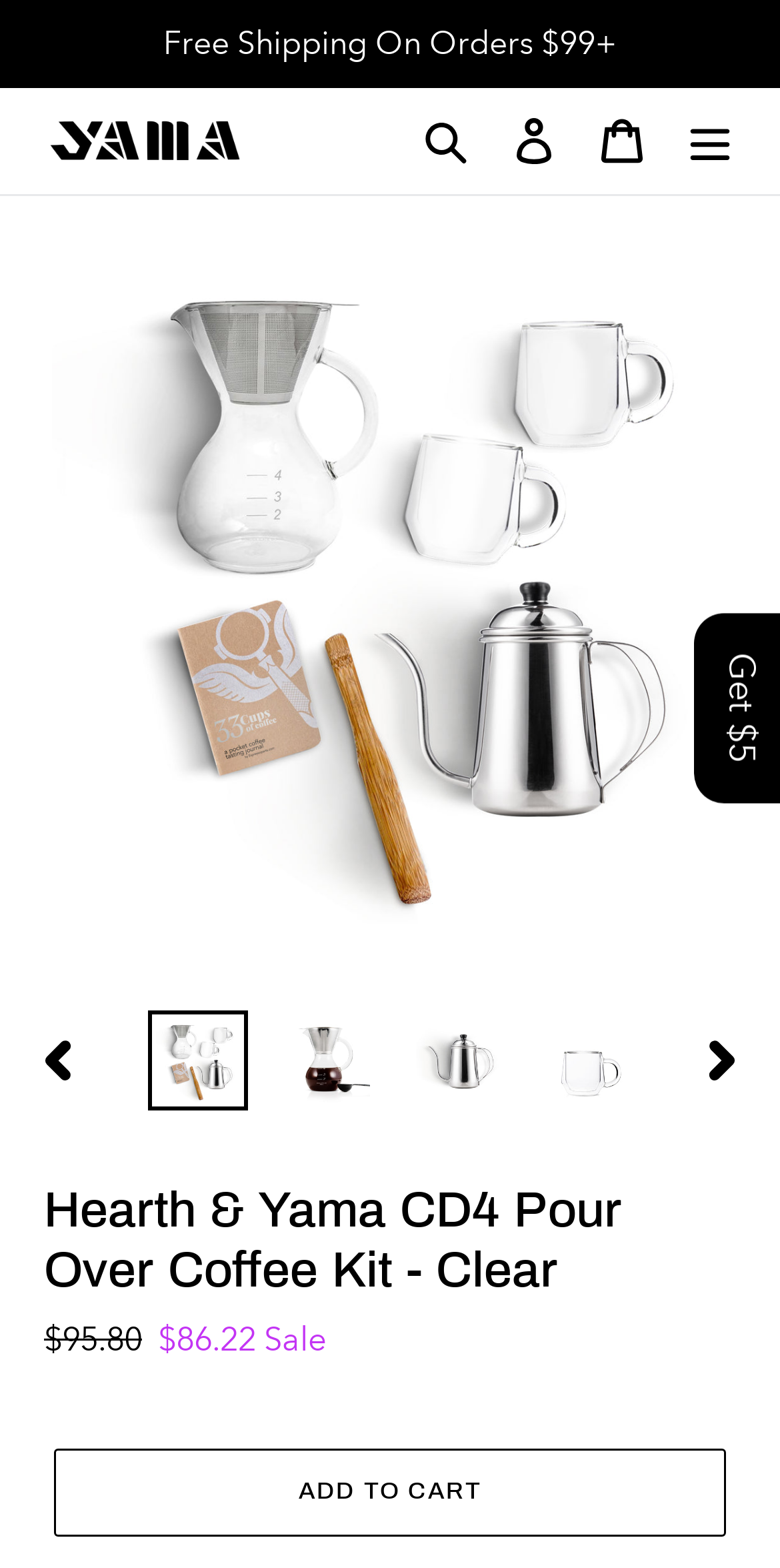Kindly determine the bounding box coordinates of the area that needs to be clicked to fulfill this instruction: "View cart".

[0.741, 0.062, 0.854, 0.117]